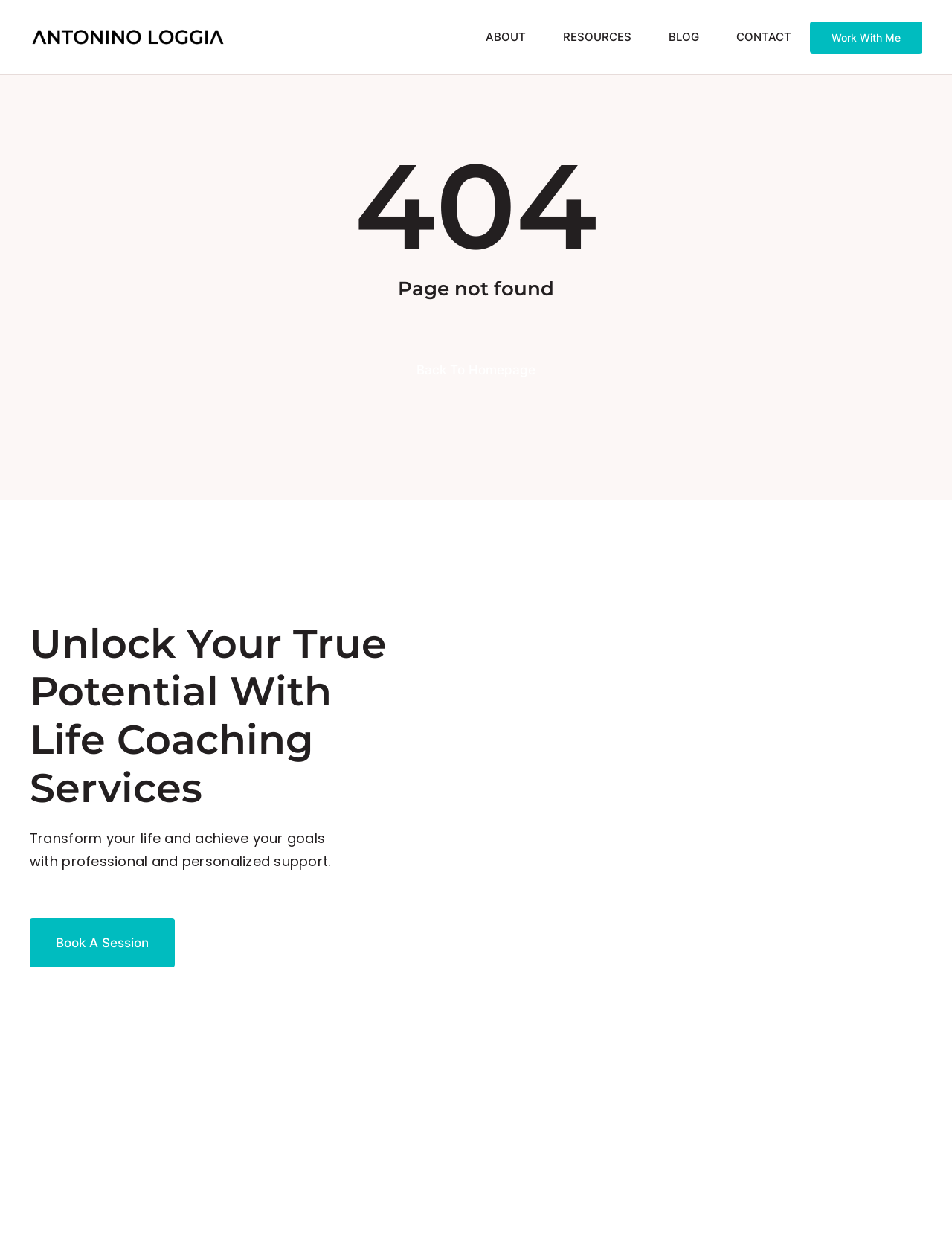Identify the bounding box coordinates for the UI element described as follows: Blog. Use the format (top-left x, top-left y, bottom-right x, bottom-right y) and ensure all values are floating point numbers between 0 and 1.

[0.683, 0.0, 0.754, 0.059]